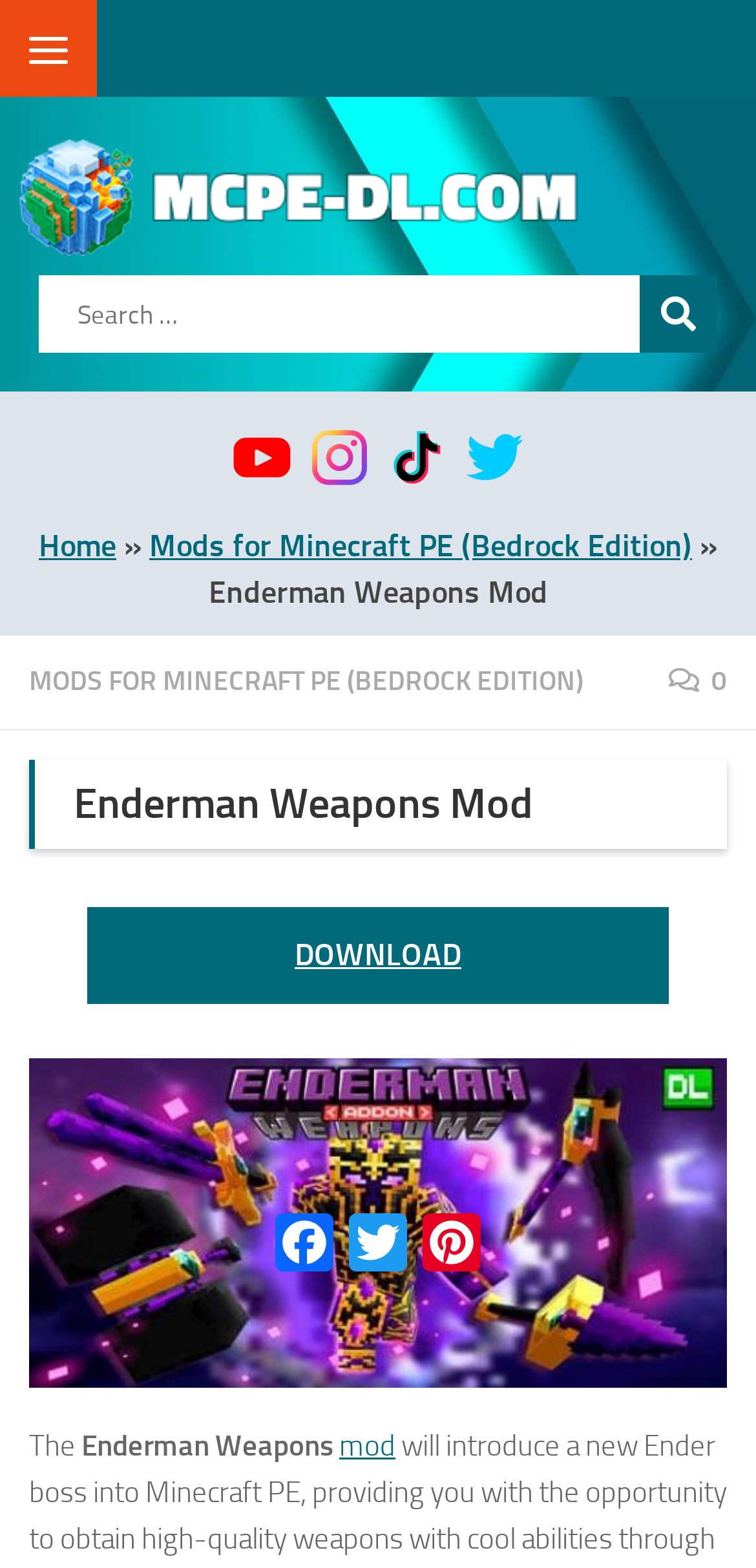Identify the bounding box coordinates of the clickable region necessary to fulfill the following instruction: "Skip to content". The bounding box coordinates should be four float numbers between 0 and 1, i.e., [left, top, right, bottom].

[0.01, 0.005, 0.397, 0.064]